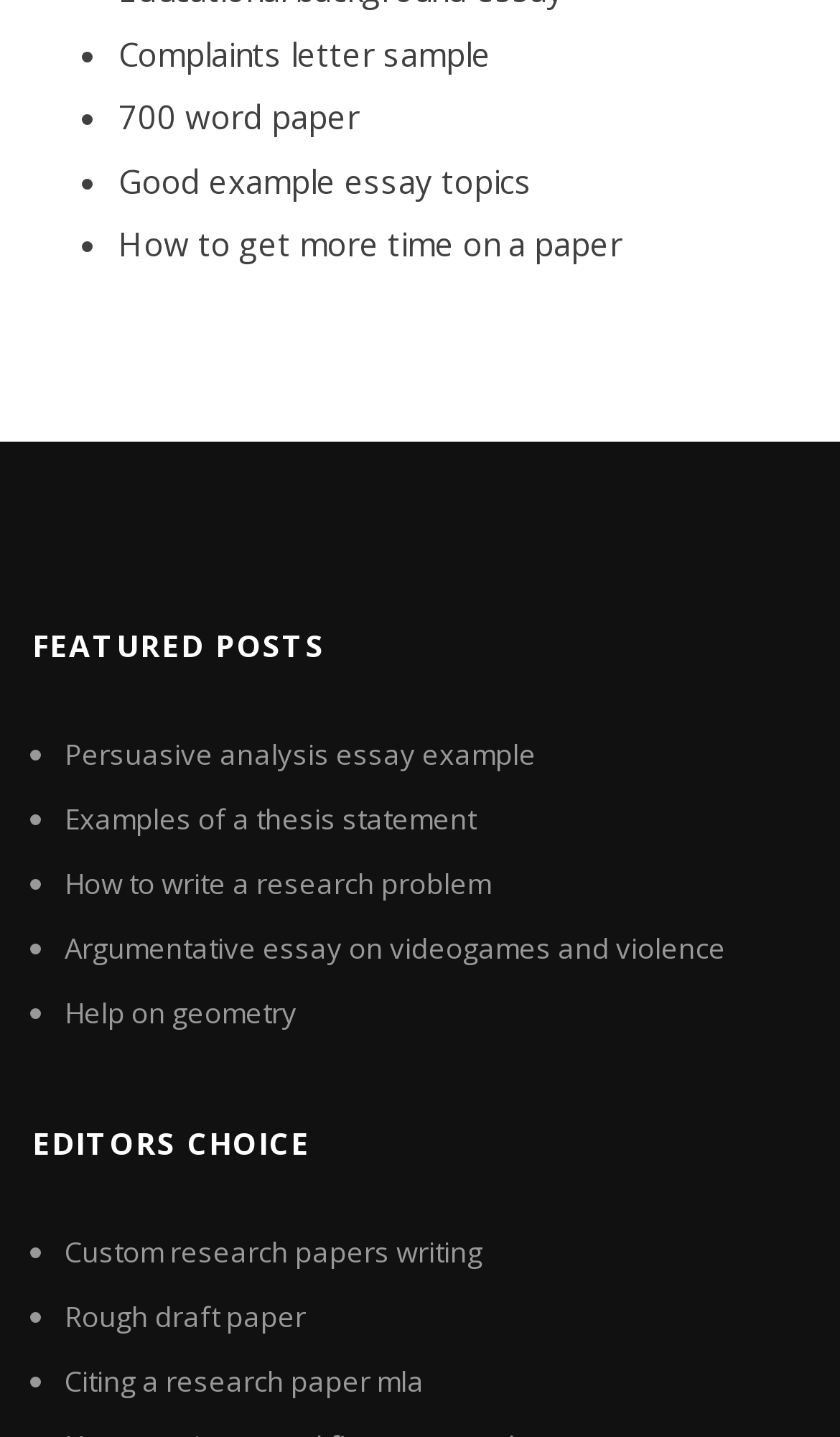Use a single word or phrase to answer the question:
How many featured posts are there?

6